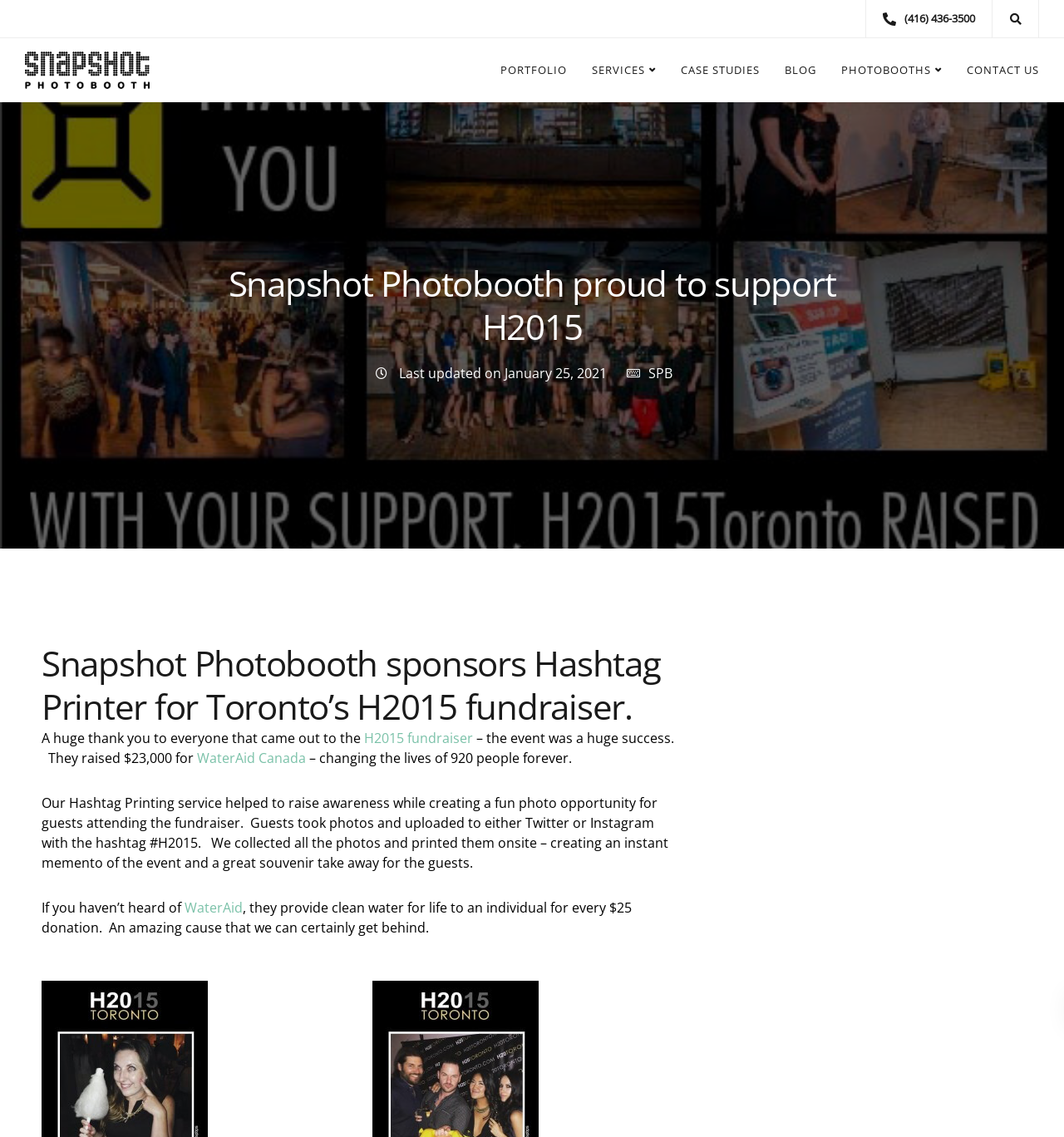Bounding box coordinates are given in the format (top-left x, top-left y, bottom-right x, bottom-right y). All values should be floating point numbers between 0 and 1. Provide the bounding box coordinate for the UI element described as: Virtual Photo Booth

[0.383, 0.827, 0.52, 0.843]